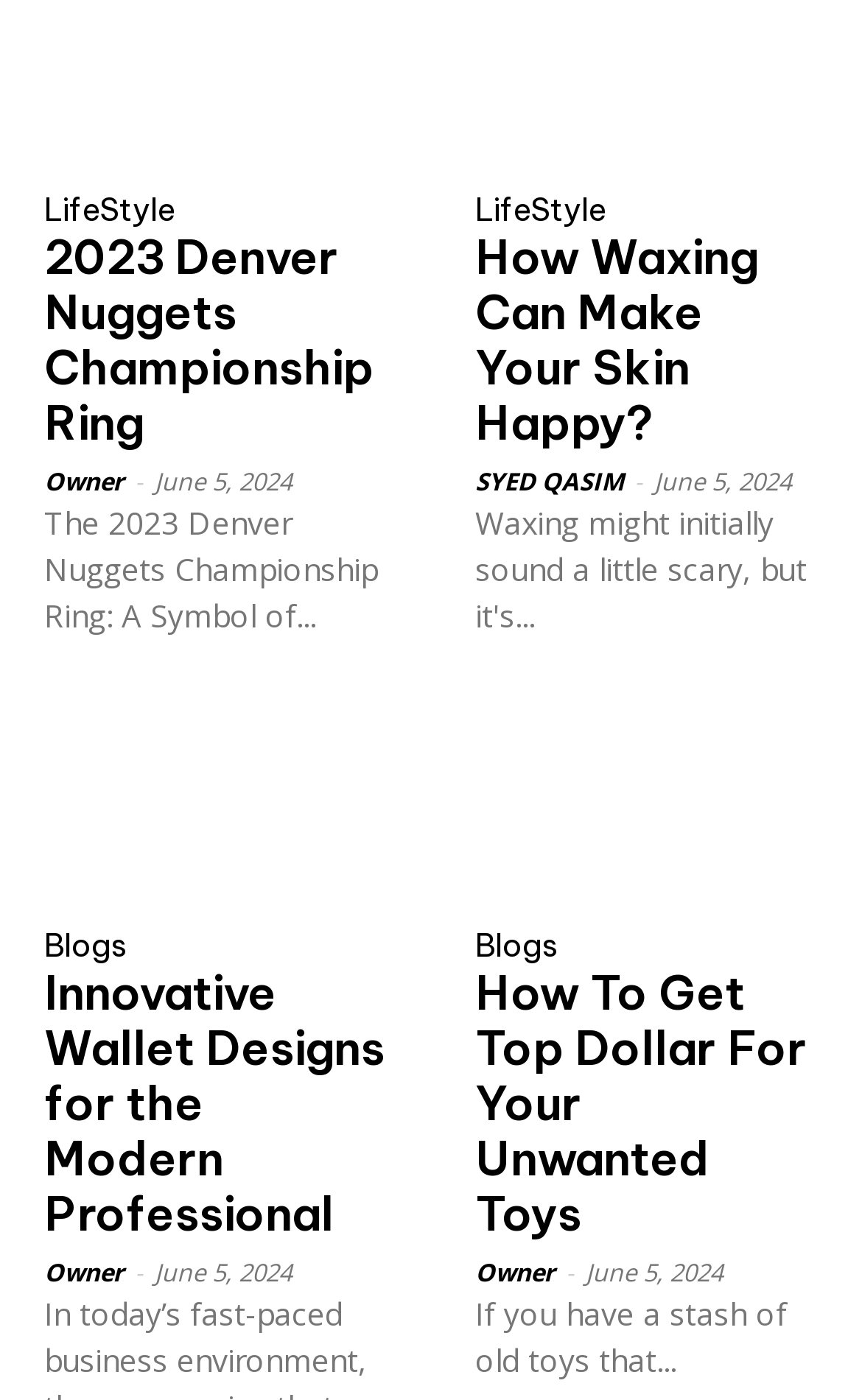Can you find the bounding box coordinates of the area I should click to execute the following instruction: "Click on the link to read about the 2023 Denver Nuggets Championship Ring"?

[0.051, 0.008, 0.449, 0.131]